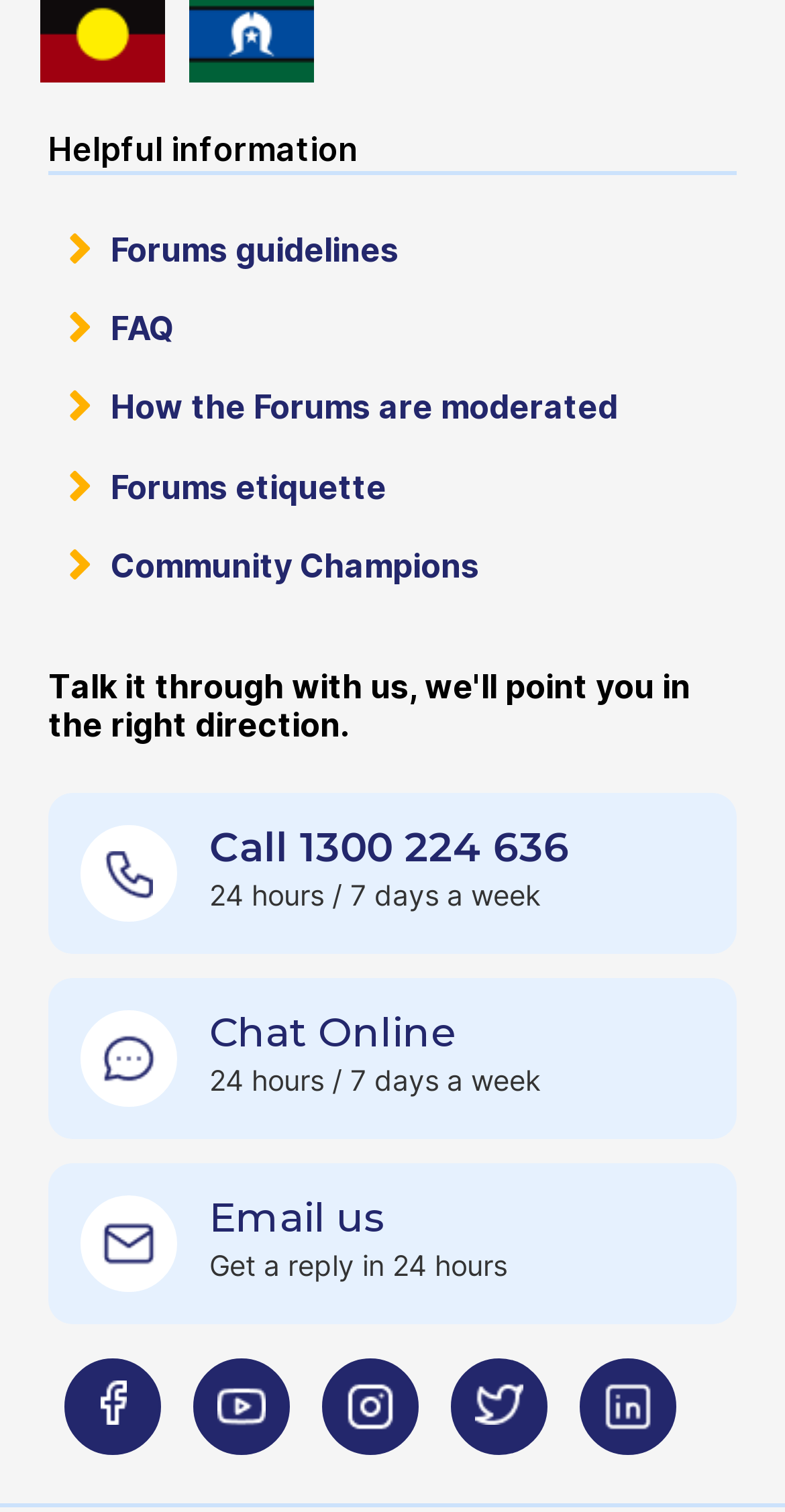Answer with a single word or phrase: 
What is the purpose of the webpage?

To provide contact information